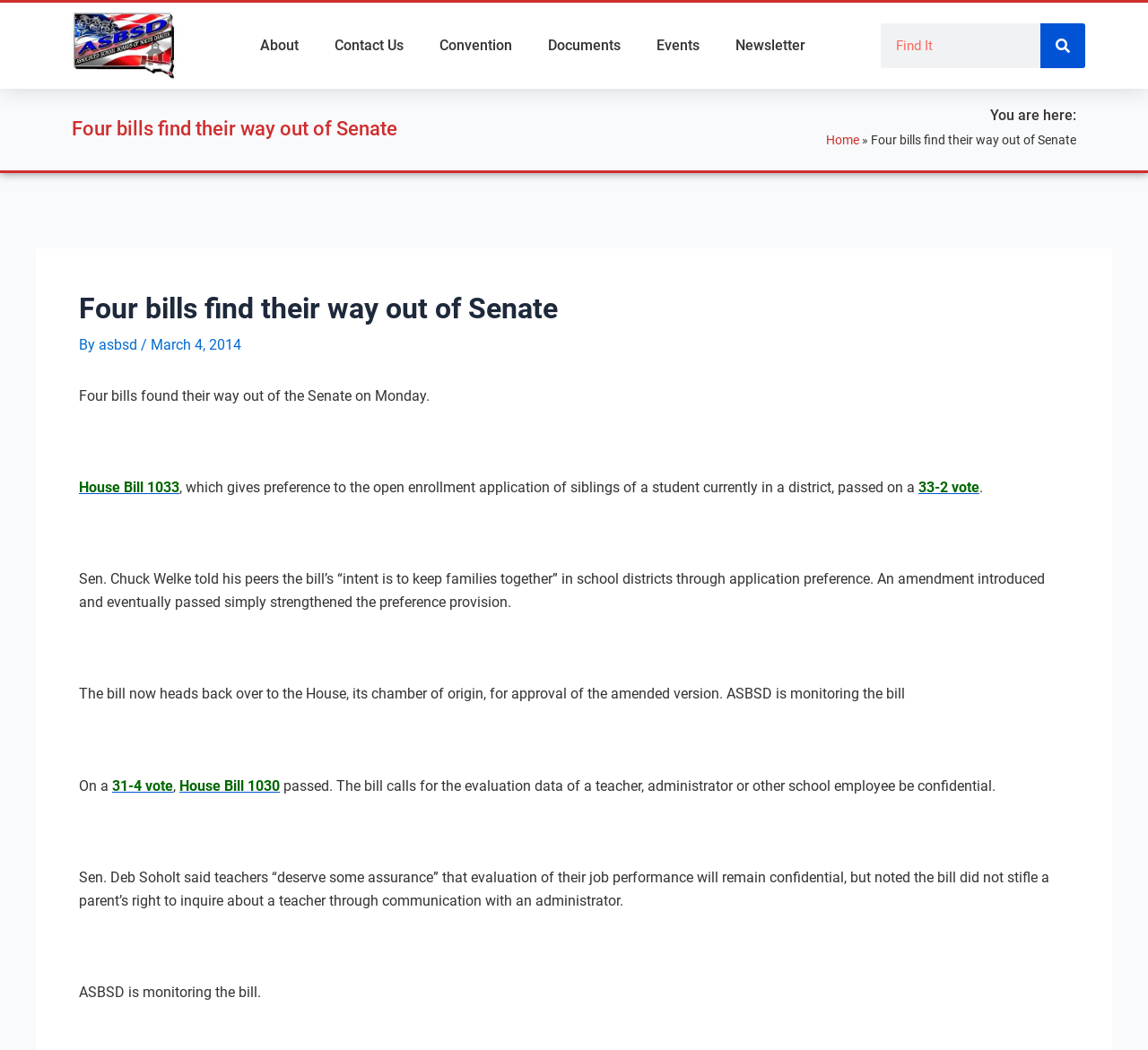How many bills passed on Monday?
Look at the image and respond to the question as thoroughly as possible.

The answer can be found by reading the first sentence of the article, which states 'Four bills found their way out of the Senate on Monday.' This indicates that four bills were passed on that day.